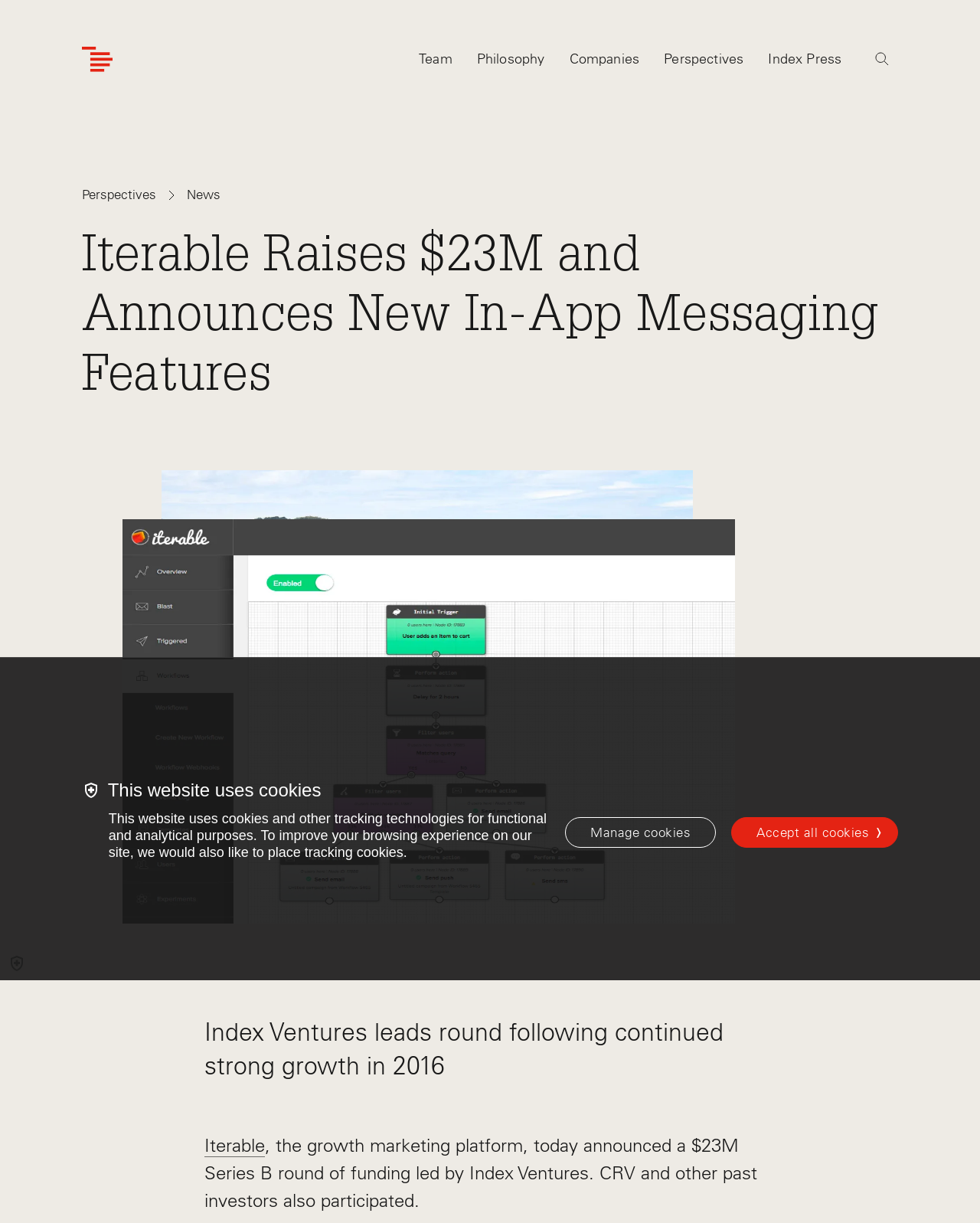Specify the bounding box coordinates of the area that needs to be clicked to achieve the following instruction: "Search".

[0.884, 0.043, 0.917, 0.054]